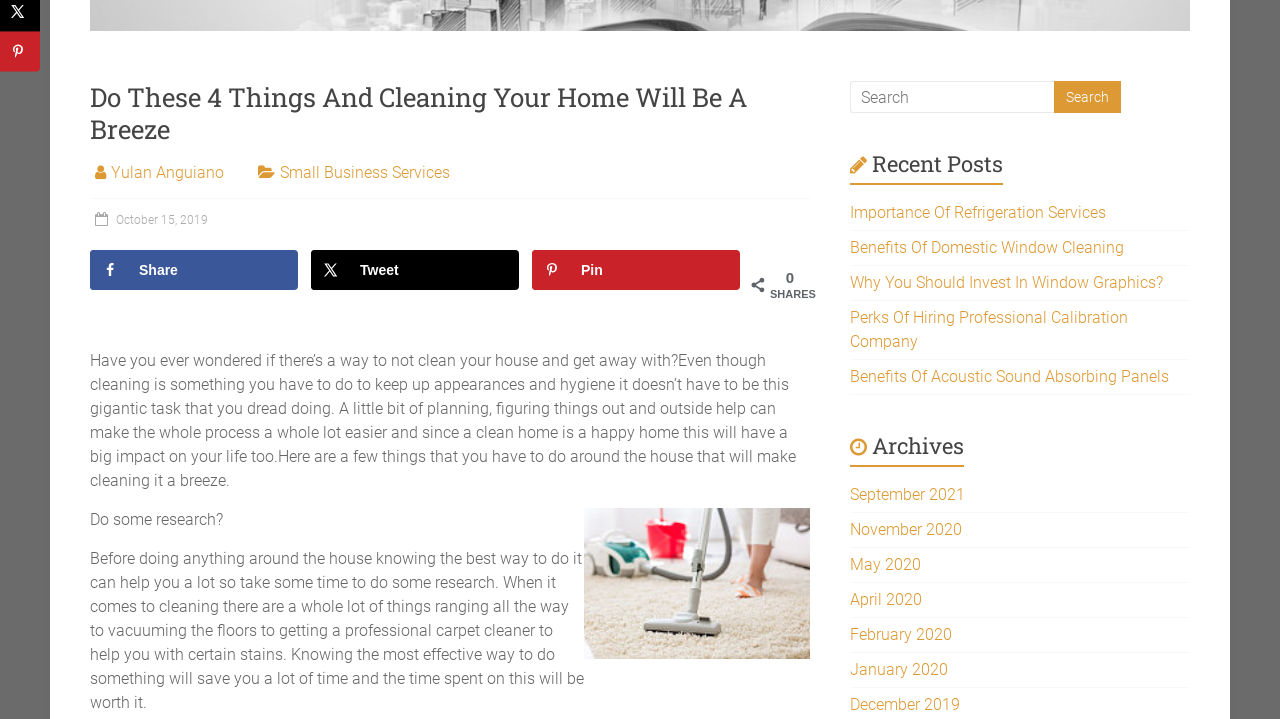Identify the bounding box coordinates for the UI element that matches this description: "Benefits Of Domestic Window Cleaning".

[0.664, 0.331, 0.878, 0.358]